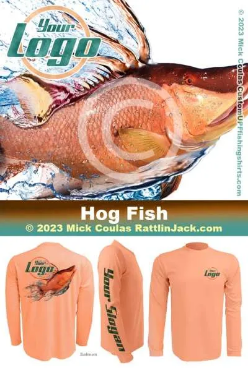Based on the image, provide a detailed and complete answer to the question: 
What is the subject of the design?

The subject of the design is the Hog Fish, as stated in the caption, which is a prominent element in the graphic, and its illustration is displayed alongside branding elements.